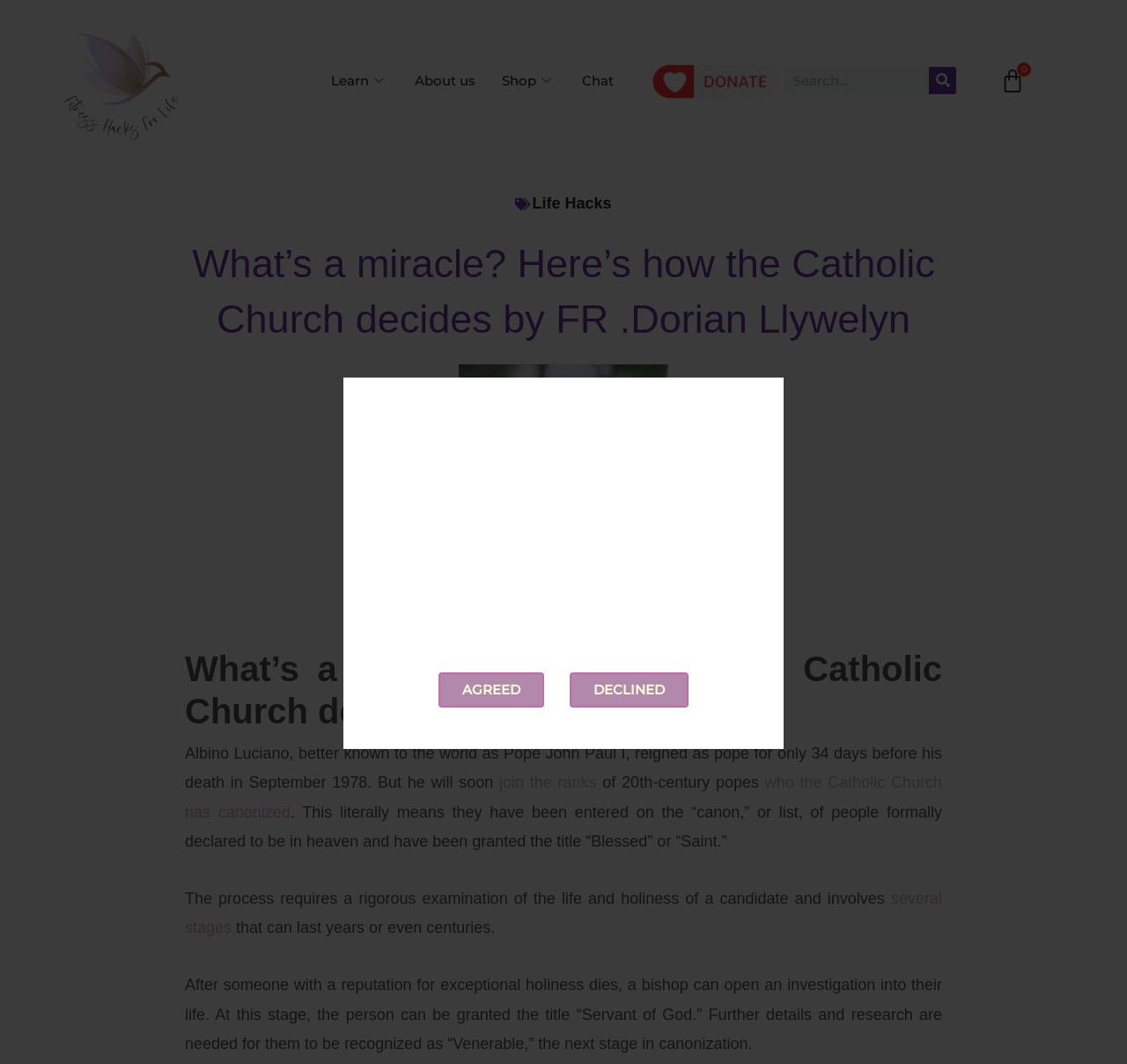Observe the image and answer the following question in detail: What is the purpose of the search box?

I found the answer by looking at the search box element and its associated static text element that says 'Search'. The purpose of the search box is to allow users to search for something on the website.